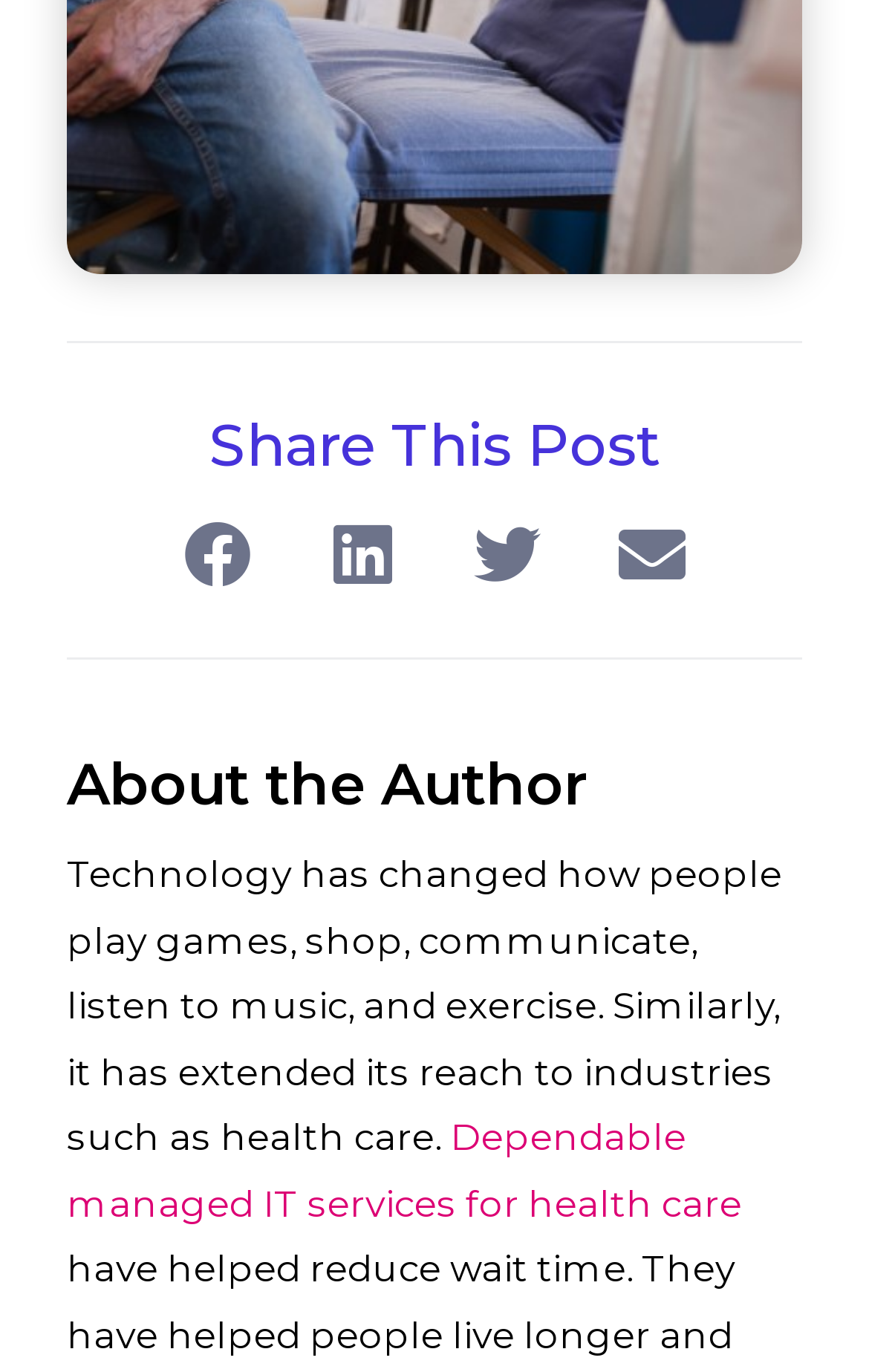How many links are available in the article?
Look at the screenshot and give a one-word or phrase answer.

1